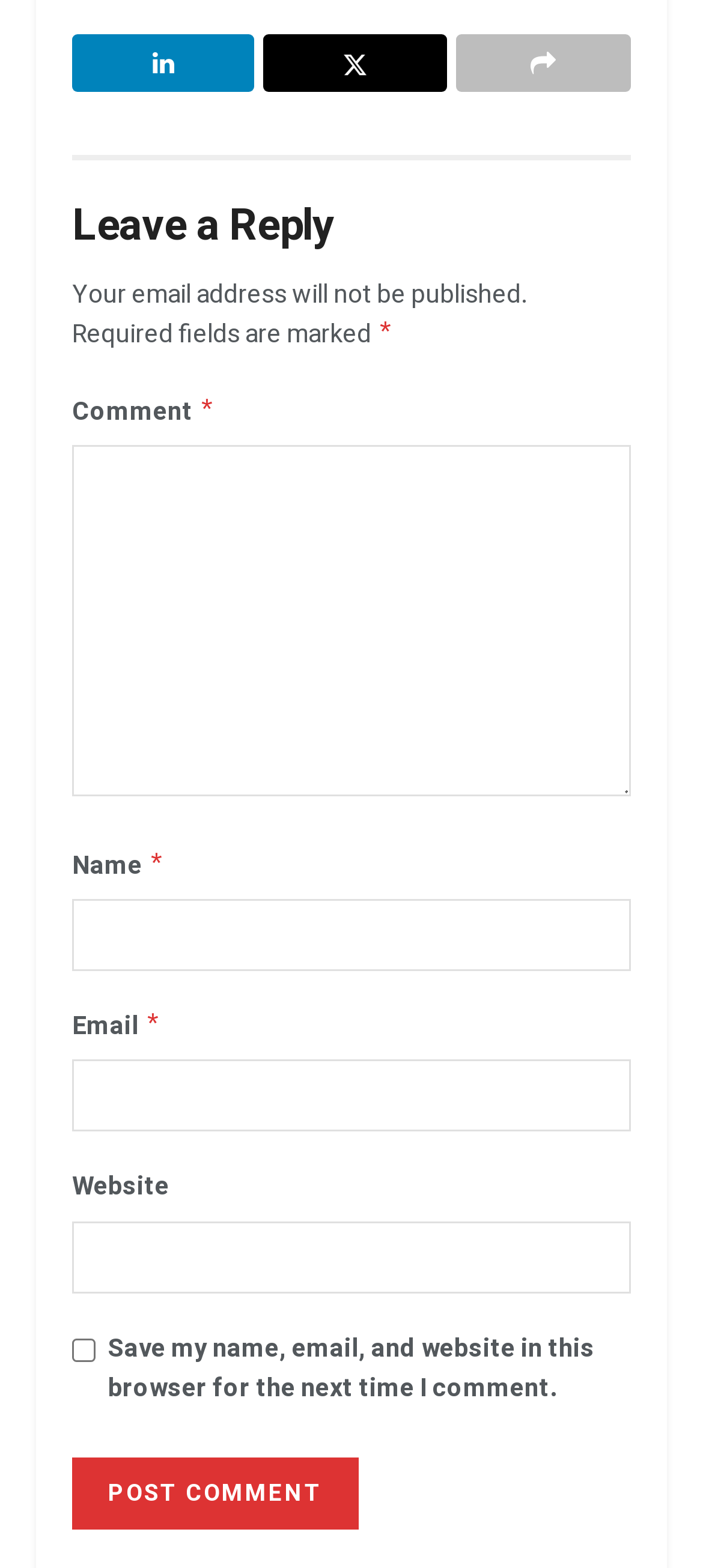Extract the bounding box of the UI element described as: "Tweet".

[0.375, 0.022, 0.635, 0.059]